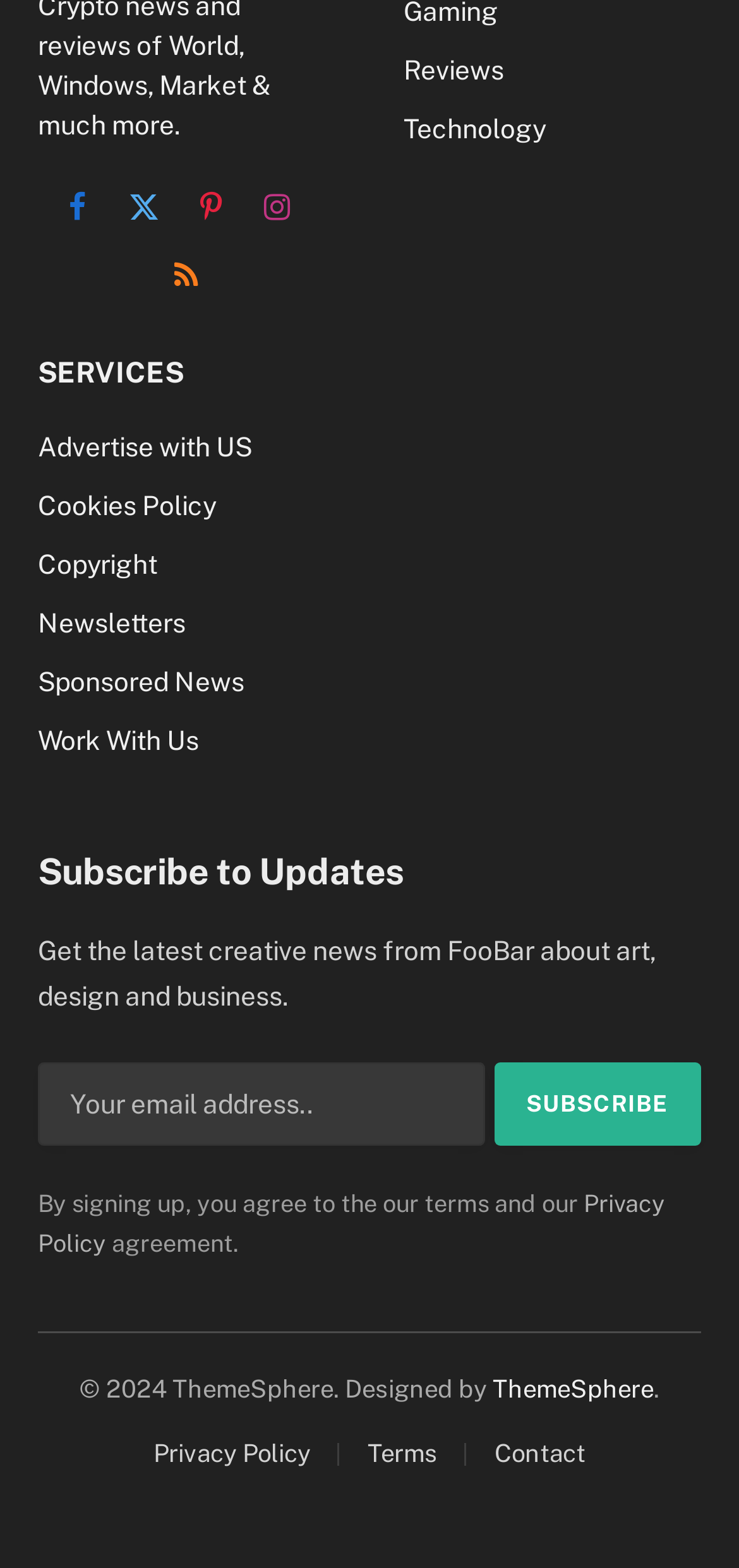Determine the coordinates of the bounding box that should be clicked to complete the instruction: "Work with us". The coordinates should be represented by four float numbers between 0 and 1: [left, top, right, bottom].

[0.051, 0.463, 0.269, 0.482]